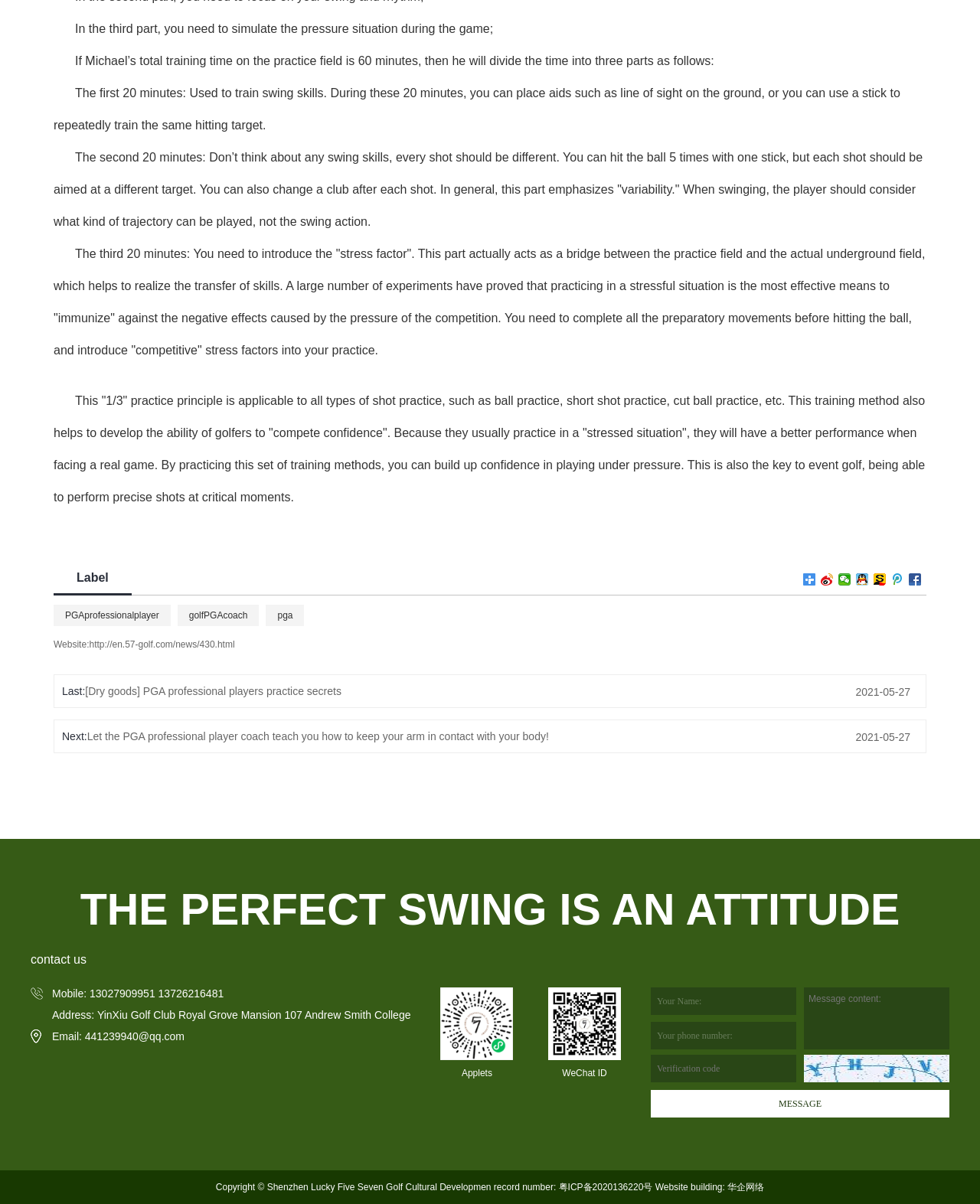Show the bounding box coordinates of the element that should be clicked to complete the task: "Visit PGA professional player website".

[0.055, 0.502, 0.174, 0.52]